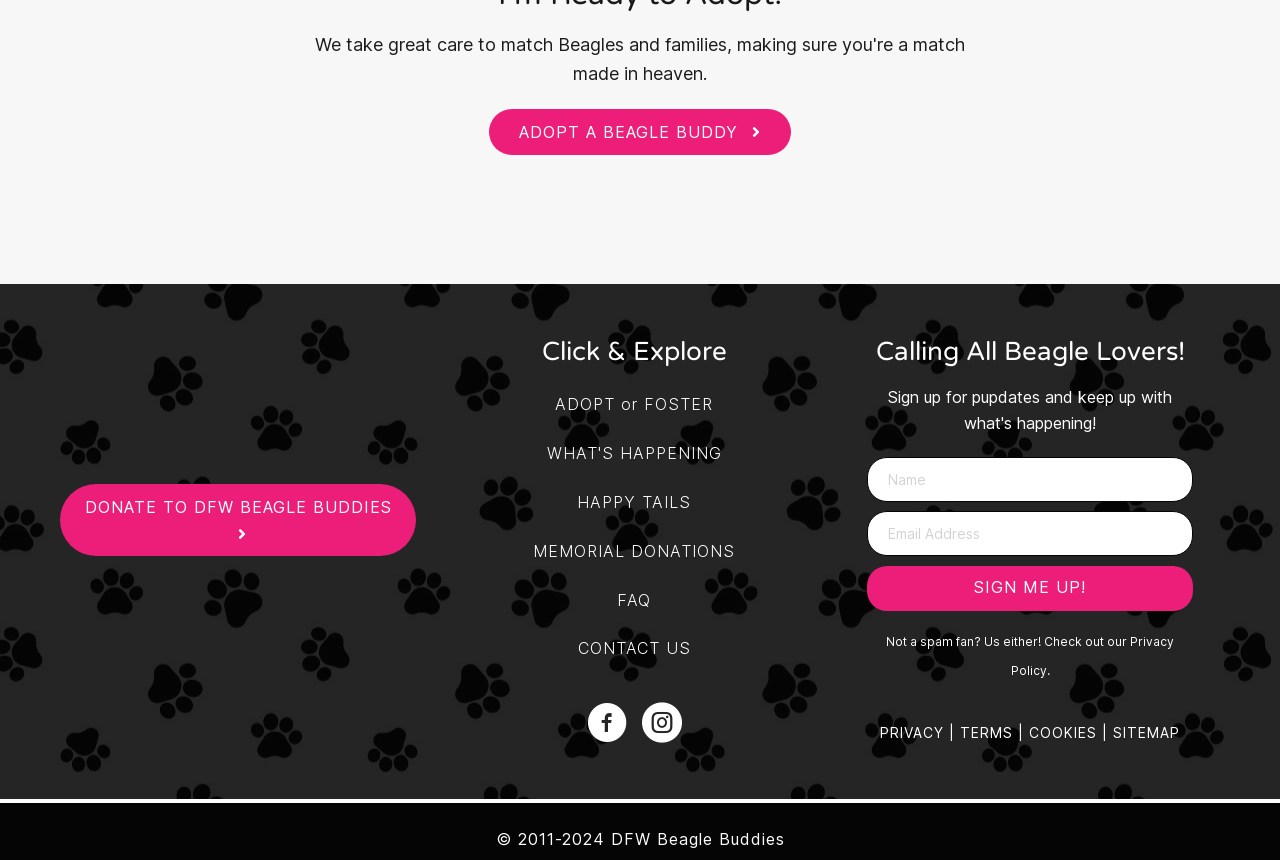Provide your answer to the question using just one word or phrase: What is the theme of the webpage?

Beagle Rescue